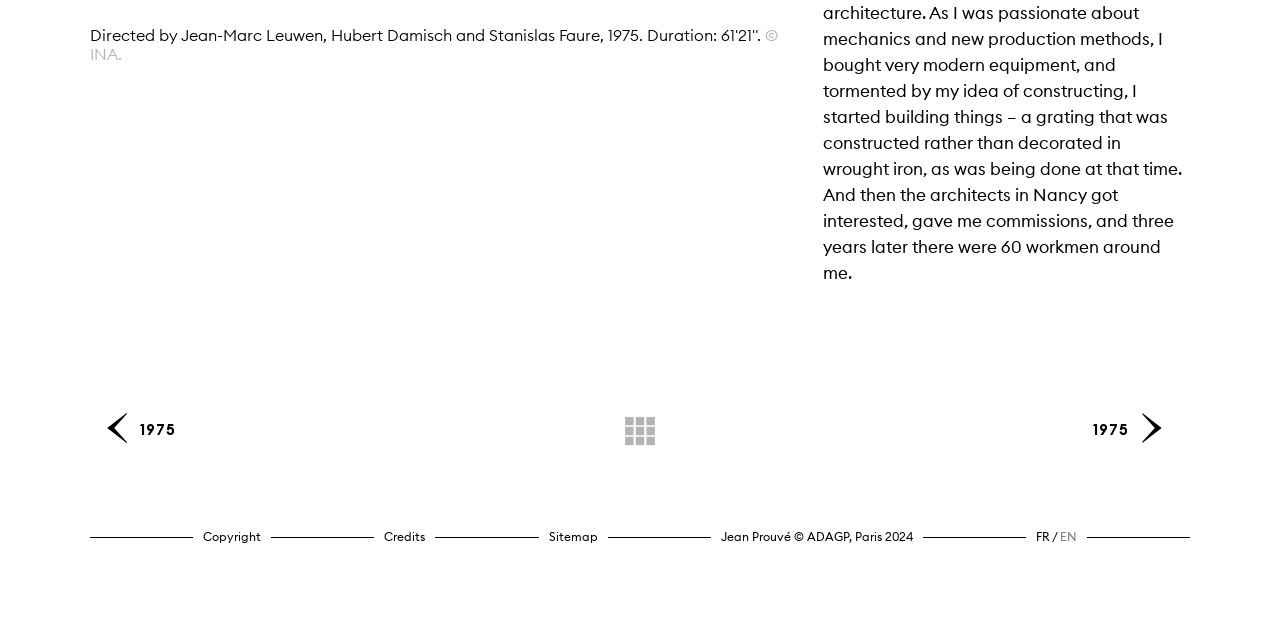Determine the bounding box coordinates for the HTML element mentioned in the following description: "Audio, MEDIA1975". The coordinates should be a list of four floats ranging from 0 to 1, represented as [left, top, right, bottom].

[0.07, 0.633, 0.138, 0.698]